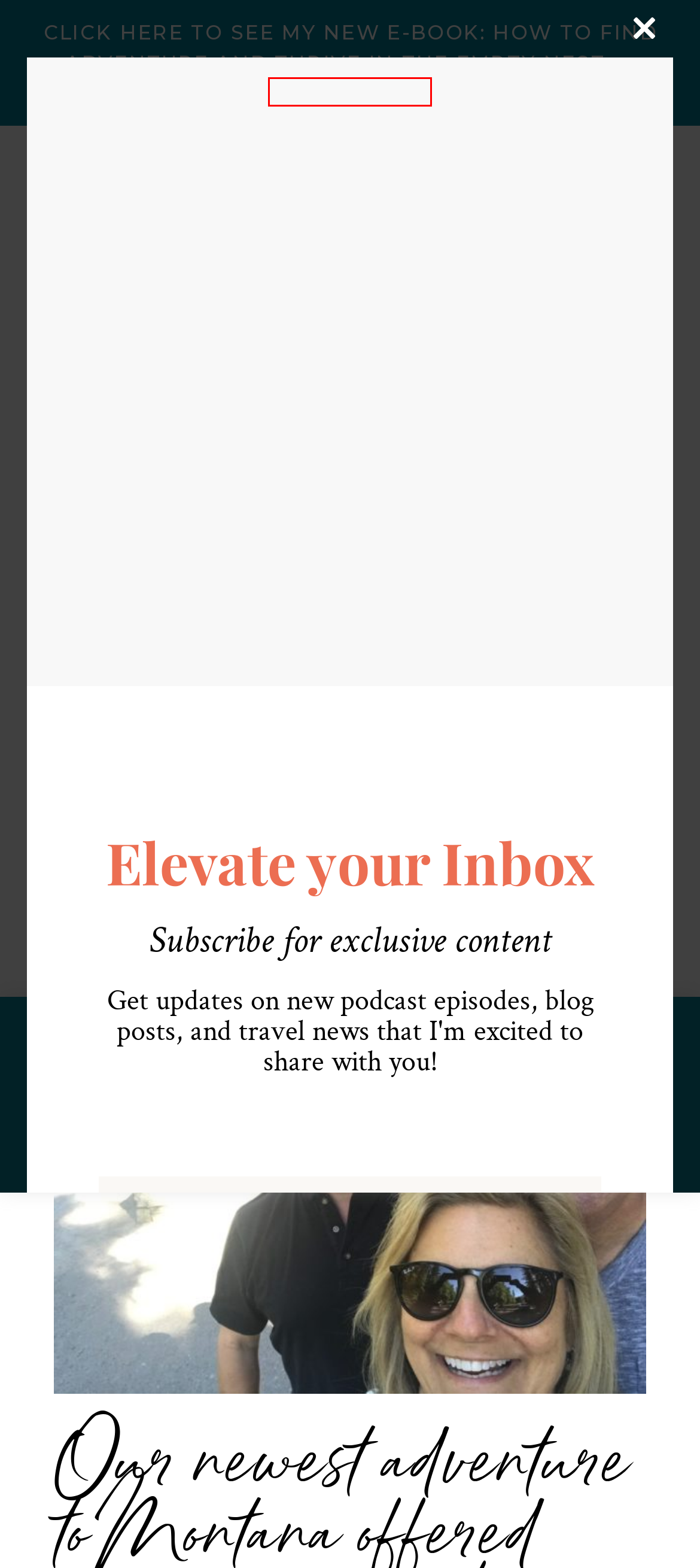You are given a screenshot depicting a webpage with a red bounding box around a UI element. Select the description that best corresponds to the new webpage after clicking the selected element. Here are the choices:
A. Blog » Adventures of Empty Nesters
B. Destinations Archives » Adventures of Empty Nesters
C. Montana :: Picture Postcard Views of Glacier National Park
D. Press » Adventures of Empty Nesters
E. Contact » Adventures of Empty Nesters
F. Welcome to Adventures of Empty Nesters!
G. US Midwest Archives » Adventures of Empty Nesters
H. EBook: How to Find Adventure and THRIVE in the Empty Nest » Adventures of Empty Nesters

H